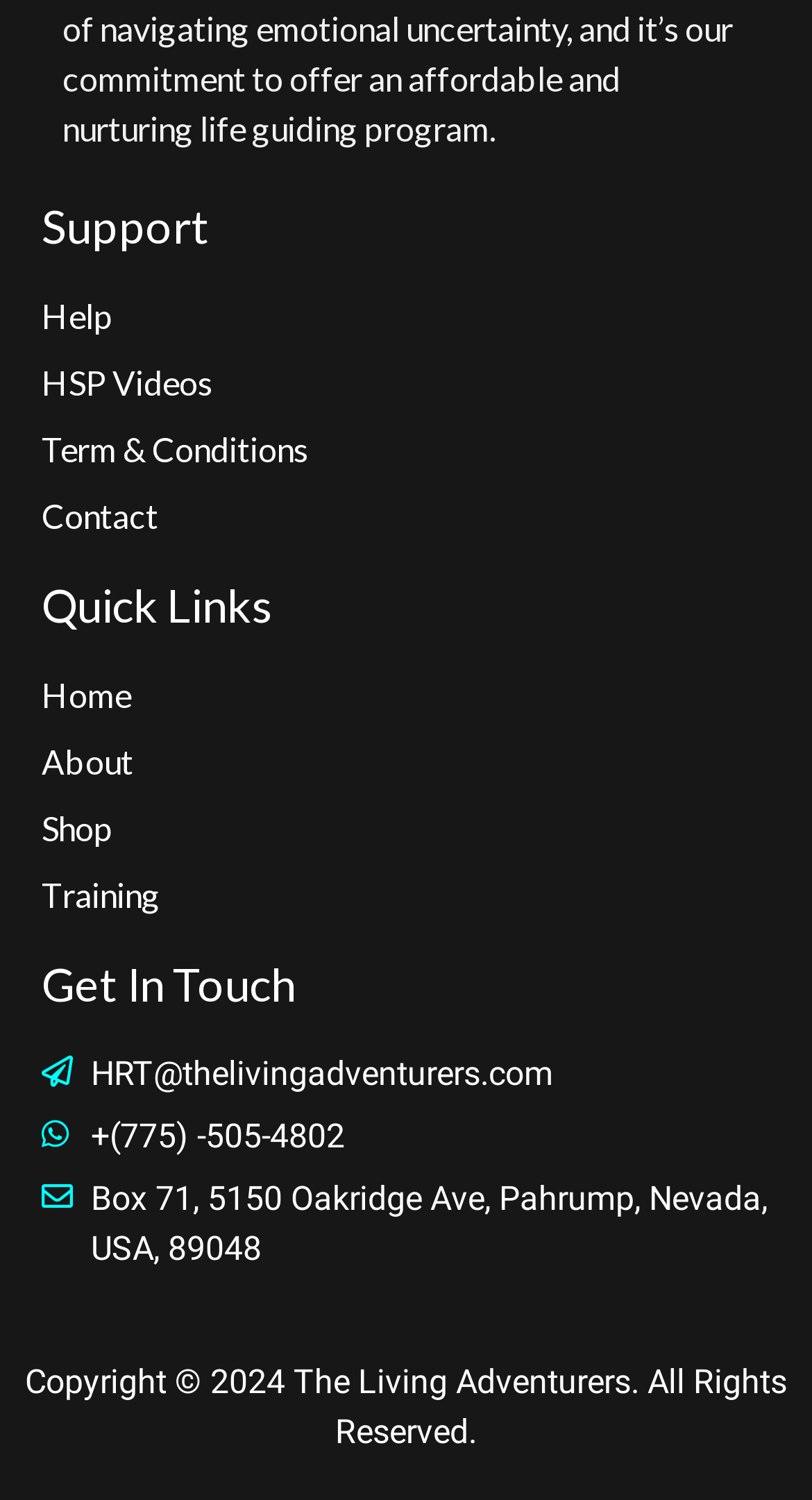Find the bounding box coordinates for the HTML element described in this sentence: "Help". Provide the coordinates as four float numbers between 0 and 1, in the format [left, top, right, bottom].

[0.051, 0.195, 0.949, 0.228]